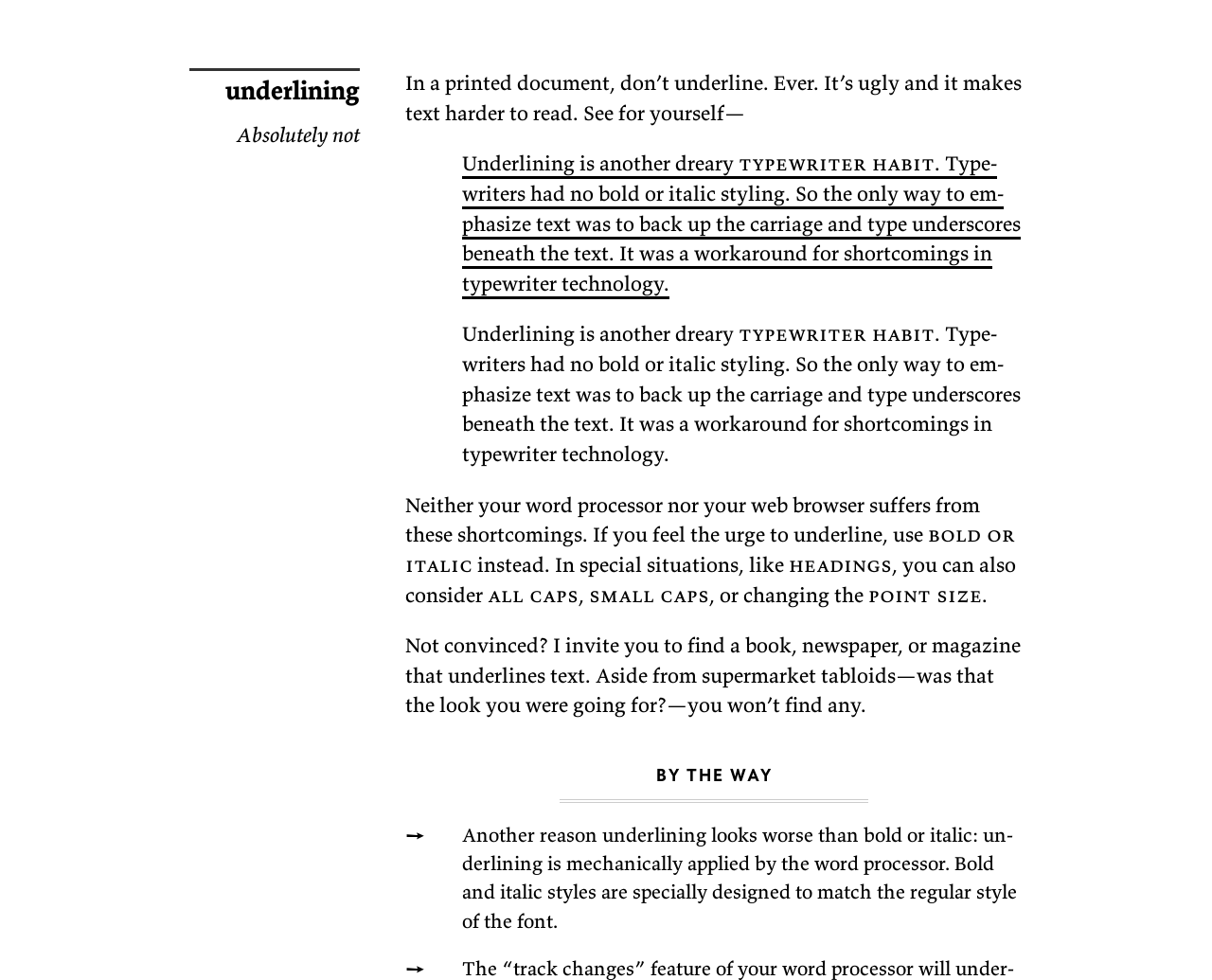Based on the image, please respond to the question with as much detail as possible:
What is the author's challenge to the reader?

The author challenges the reader to find a book, newspaper, or magazine that underlines text, implying that it is a rare or non-existent practice in professional publishing.